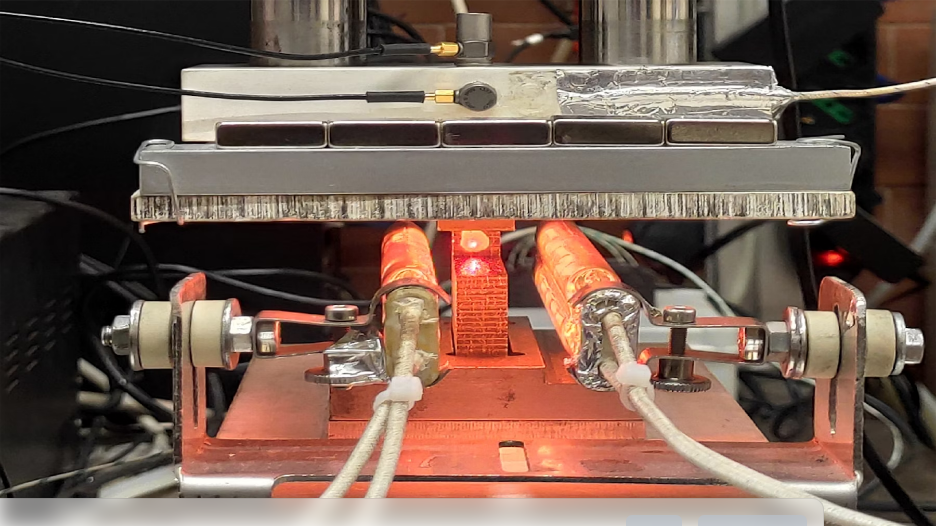Give an elaborate caption for the image.

The image depicts a sophisticated experimental setup that is likely used for studying friction-induced vibrations in brake systems. Central to the apparatus are two transparent tubes that emit a warm glow, suggesting they may be involved in heating or measuring frictional effects. Above these tubes, a metallic structure appears to house sensors or components essential for the experiment. 

Wires and cables are neatly arranged, hinting at a complex interplay of electrical signals and measurements. The surrounding apparatus, with its metallic and mechanical components, indicates precision engineering aimed at investigating the dynamic behaviors associated with brake pad performance. This setup is a practical illustration of the research focused on understanding the correlation between contact instabilities and the phenomena of friction noise, a critical aspect for improving braking systems in the automotive industry.